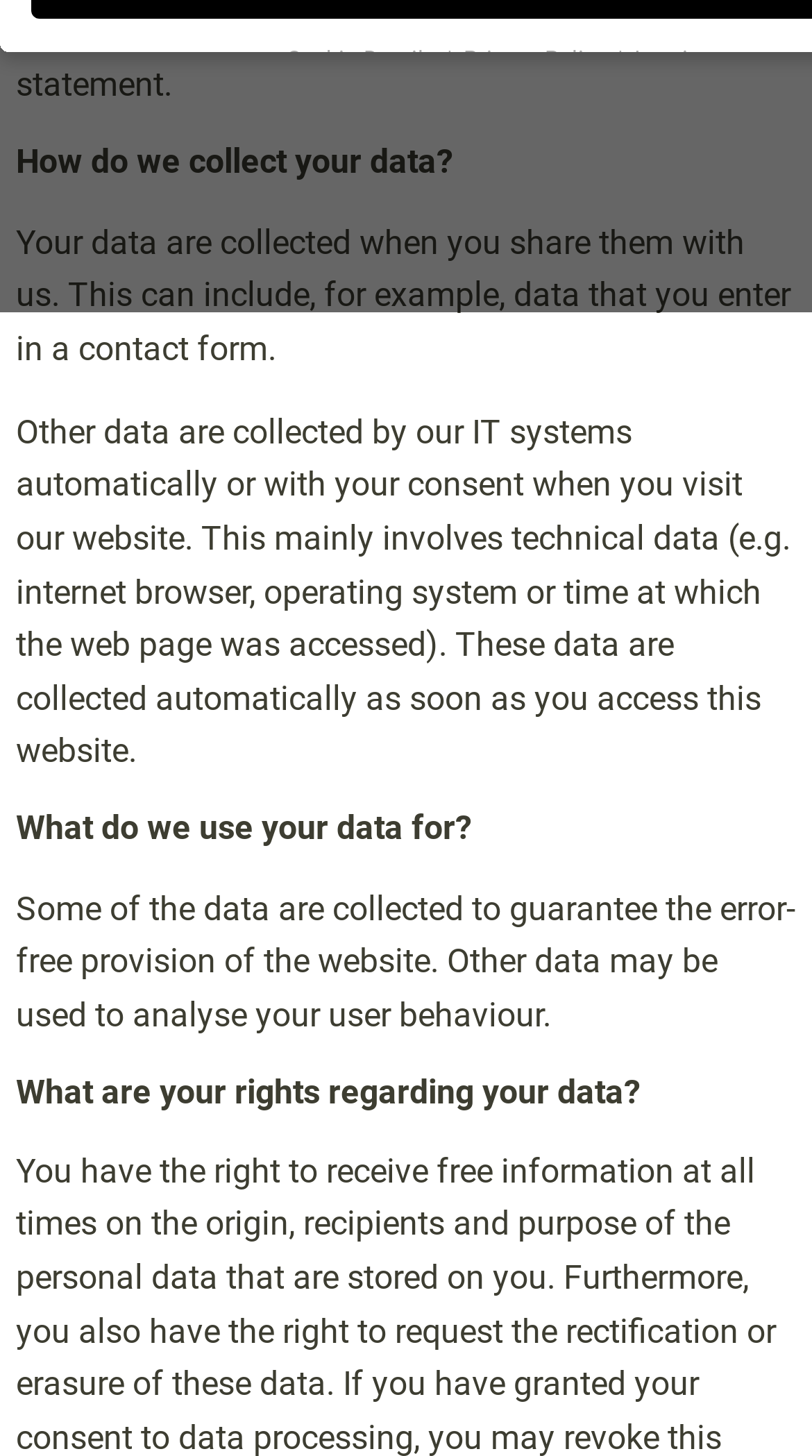What is the purpose of collecting technical data?
Please give a detailed and elaborate explanation in response to the question.

According to the webpage, some of the data are collected to guarantee the error-free provision of the website. This is mentioned in the section 'What do we use your data for?' where it is stated that 'Some of the data are collected to guarantee the error-free provision of the website.'